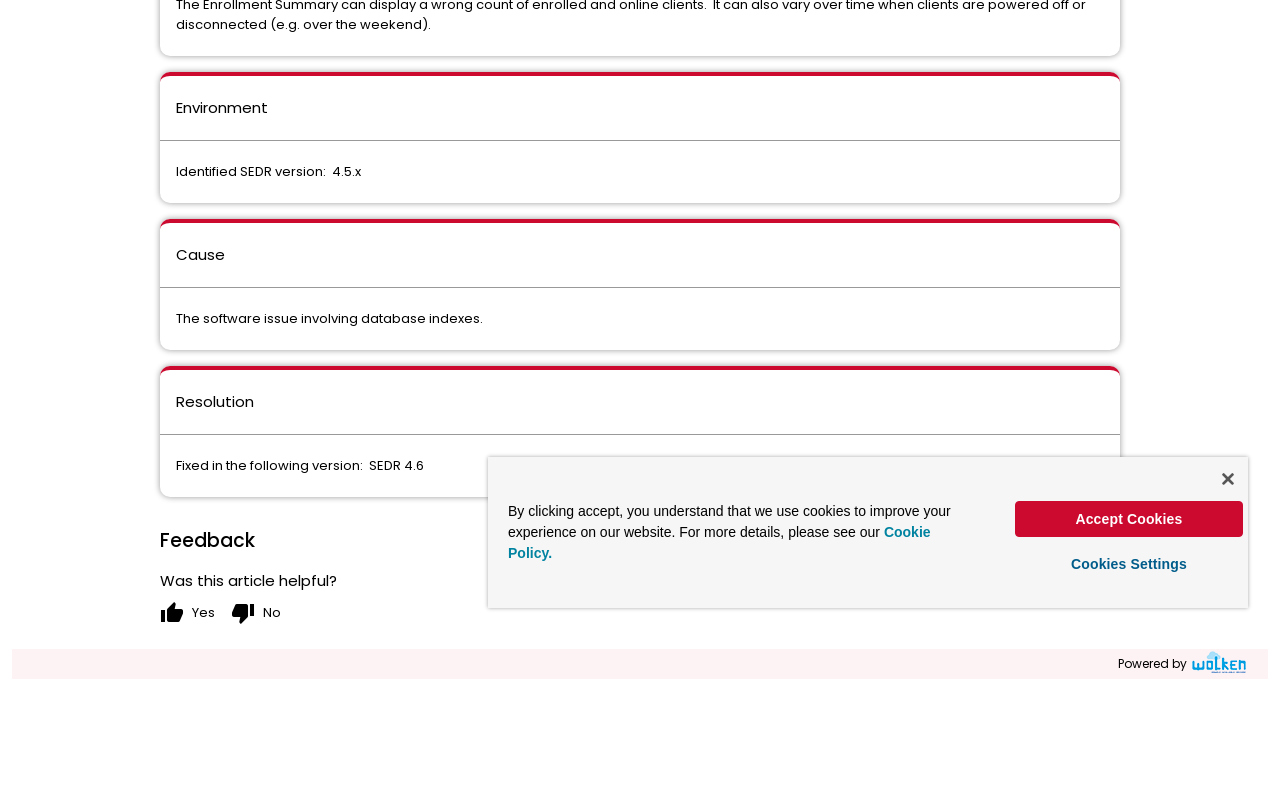Identify the bounding box of the UI element described as follows: "parent_node: Powered by". Provide the coordinates as four float numbers in the range of 0 to 1 [left, top, right, bottom].

[0.927, 0.816, 0.978, 0.85]